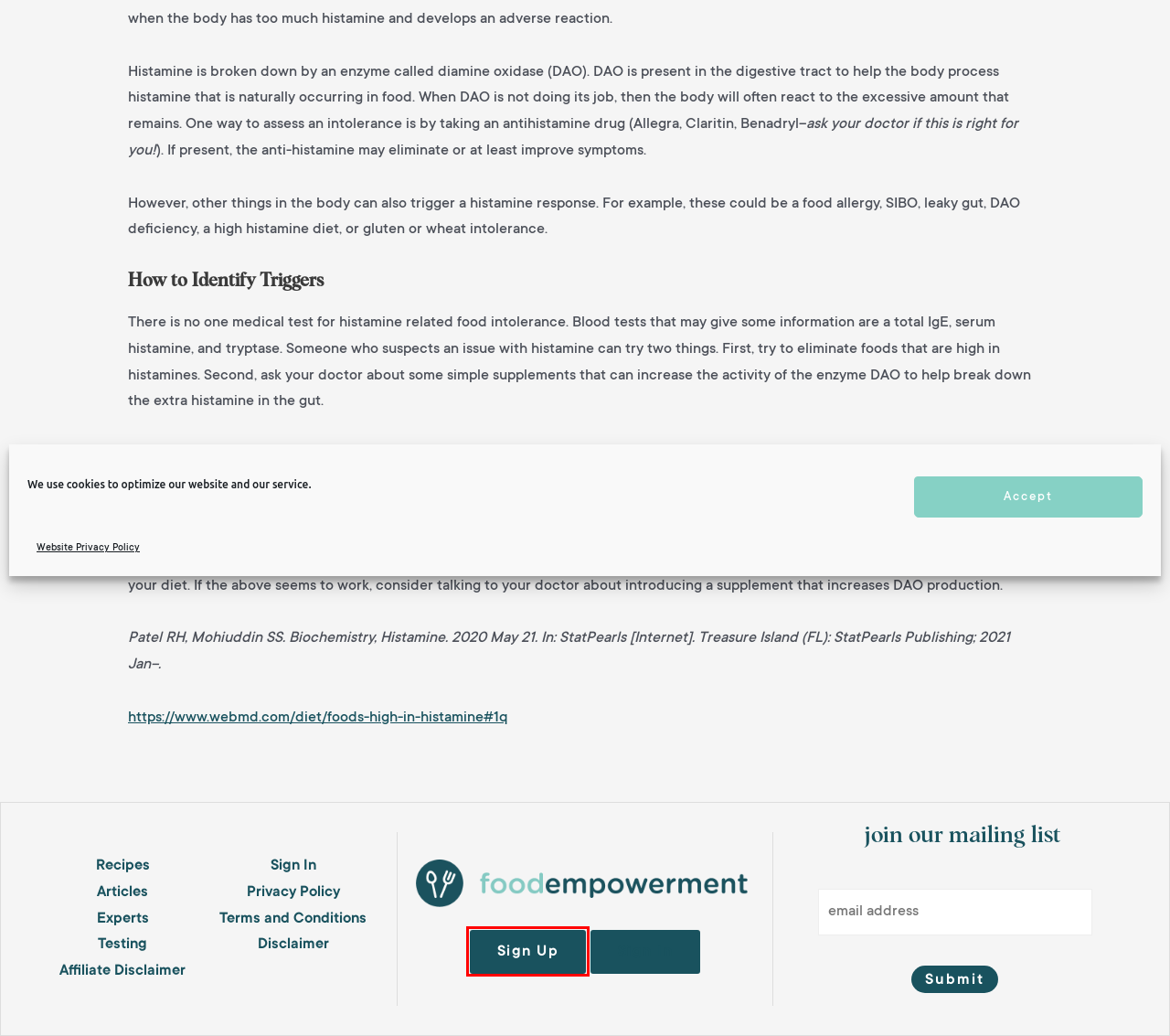Look at the screenshot of a webpage, where a red bounding box highlights an element. Select the best description that matches the new webpage after clicking the highlighted element. Here are the candidates:
A. Experts - FoodEmpowerment
B. Sign Up - FoodEmpowerment
C. Testing - FoodEmpowerment
D. Website Disclaimer - FoodEmpowerment
E. - FoodEmpowerment
F. Website Privacy Policy - FoodEmpowerment
G. Website Terms and Conditions - FoodEmpowerment
H. Sign In - FoodEmpowerment

B